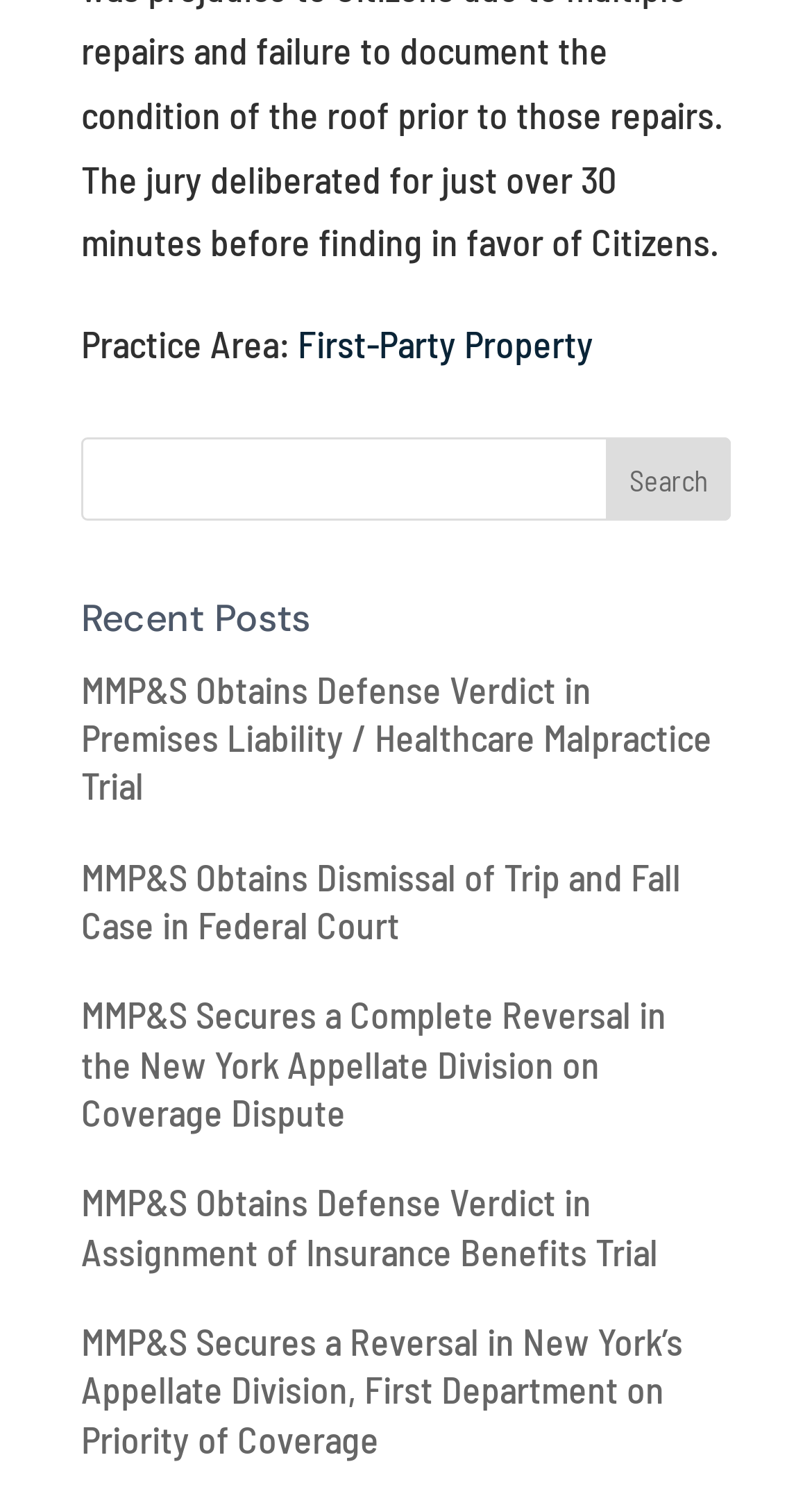Pinpoint the bounding box coordinates of the clickable element to carry out the following instruction: "View recent post MMP&S Obtains Defense Verdict in Premises Liability / Healthcare Malpractice Trial."

[0.1, 0.445, 0.877, 0.541]